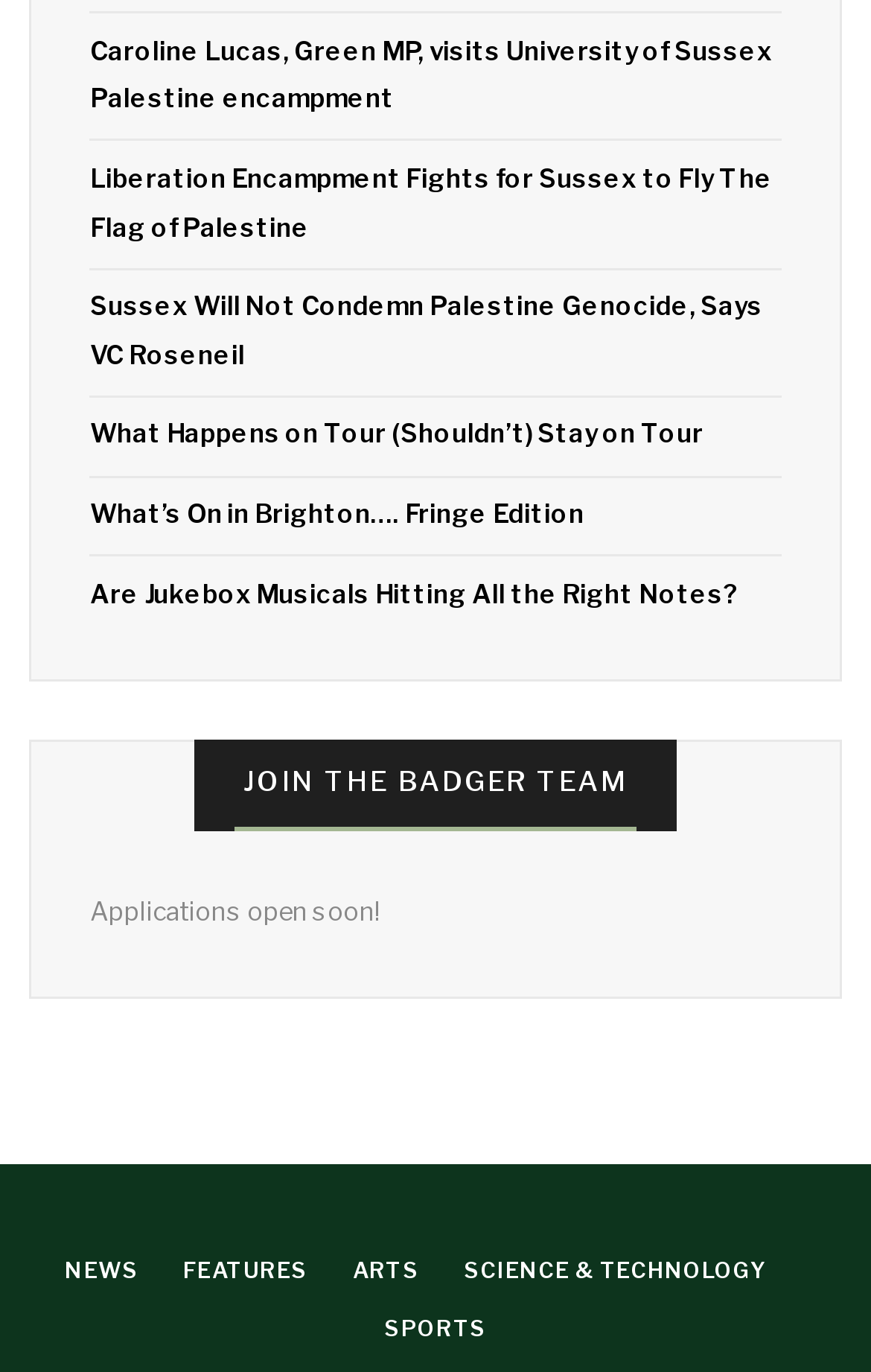Identify the bounding box coordinates of the region that should be clicked to execute the following instruction: "Check out 'Blockchain for good?' post".

None